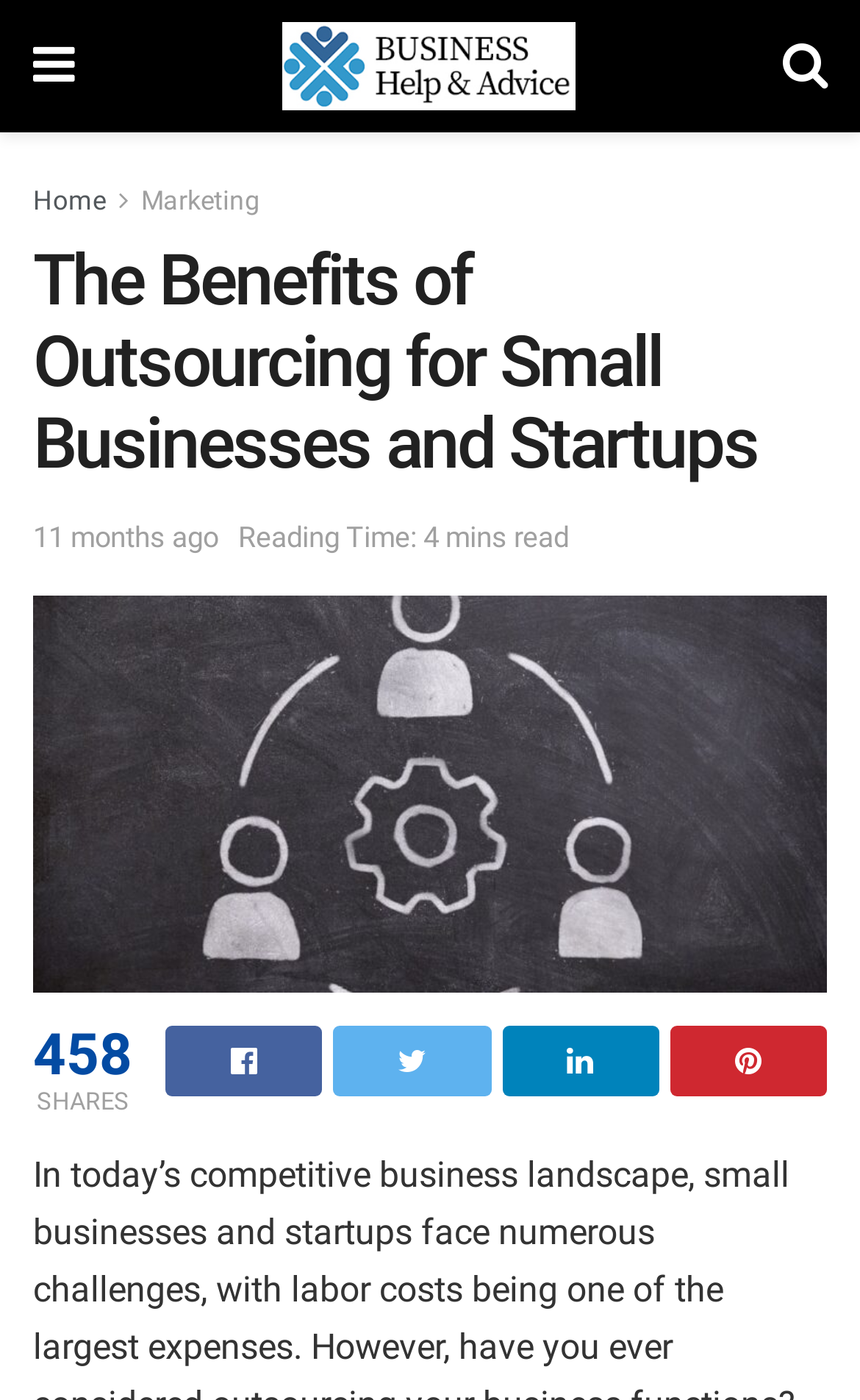Identify the bounding box for the UI element that is described as follows: "alt="Business Help and Advice"".

[0.329, 0.016, 0.668, 0.079]